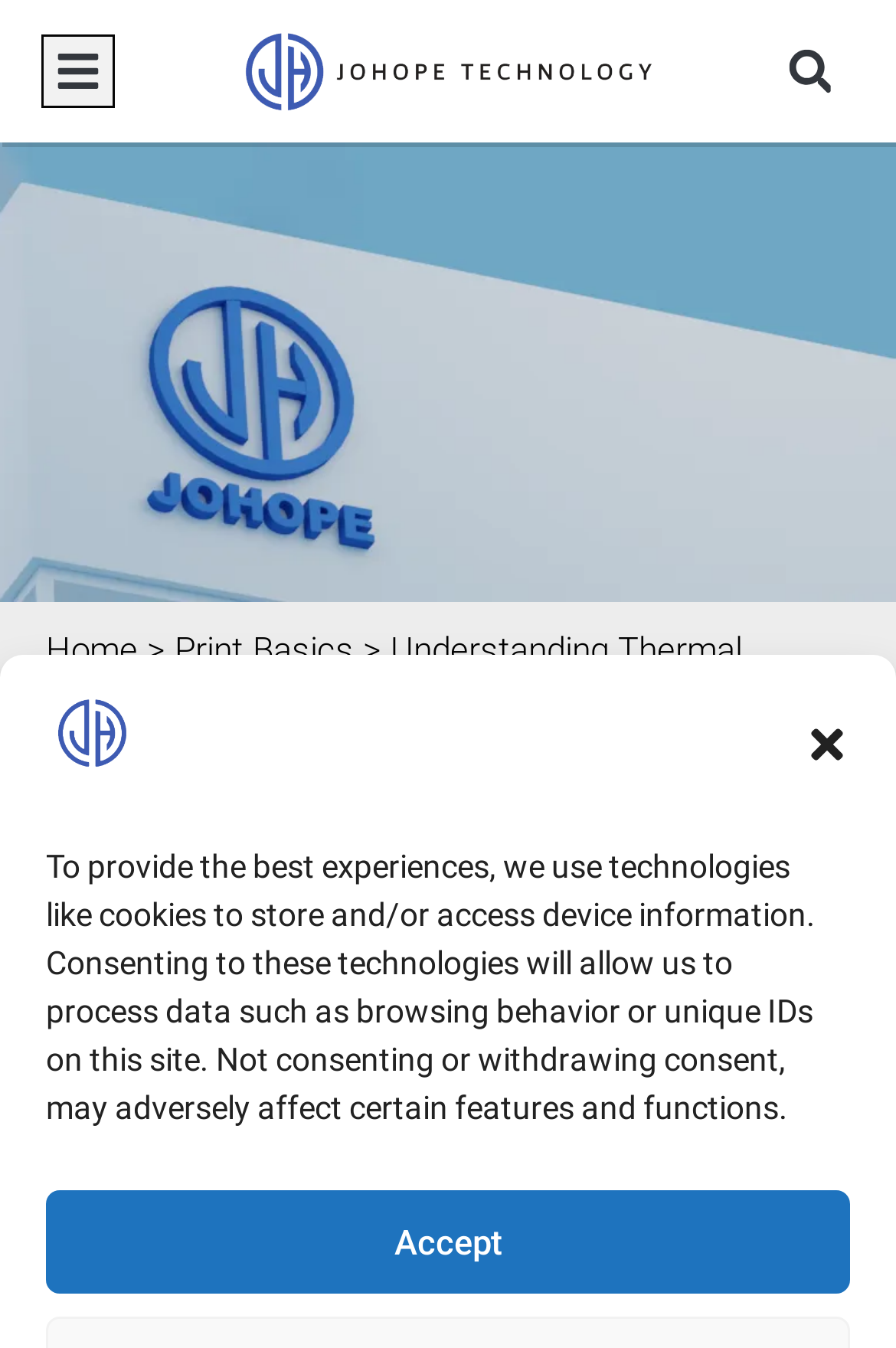Locate the bounding box coordinates of the element to click to perform the following action: 'Read the article about print basics'. The coordinates should be given as four float values between 0 and 1, in the form of [left, top, right, bottom].

[0.195, 0.467, 0.395, 0.498]